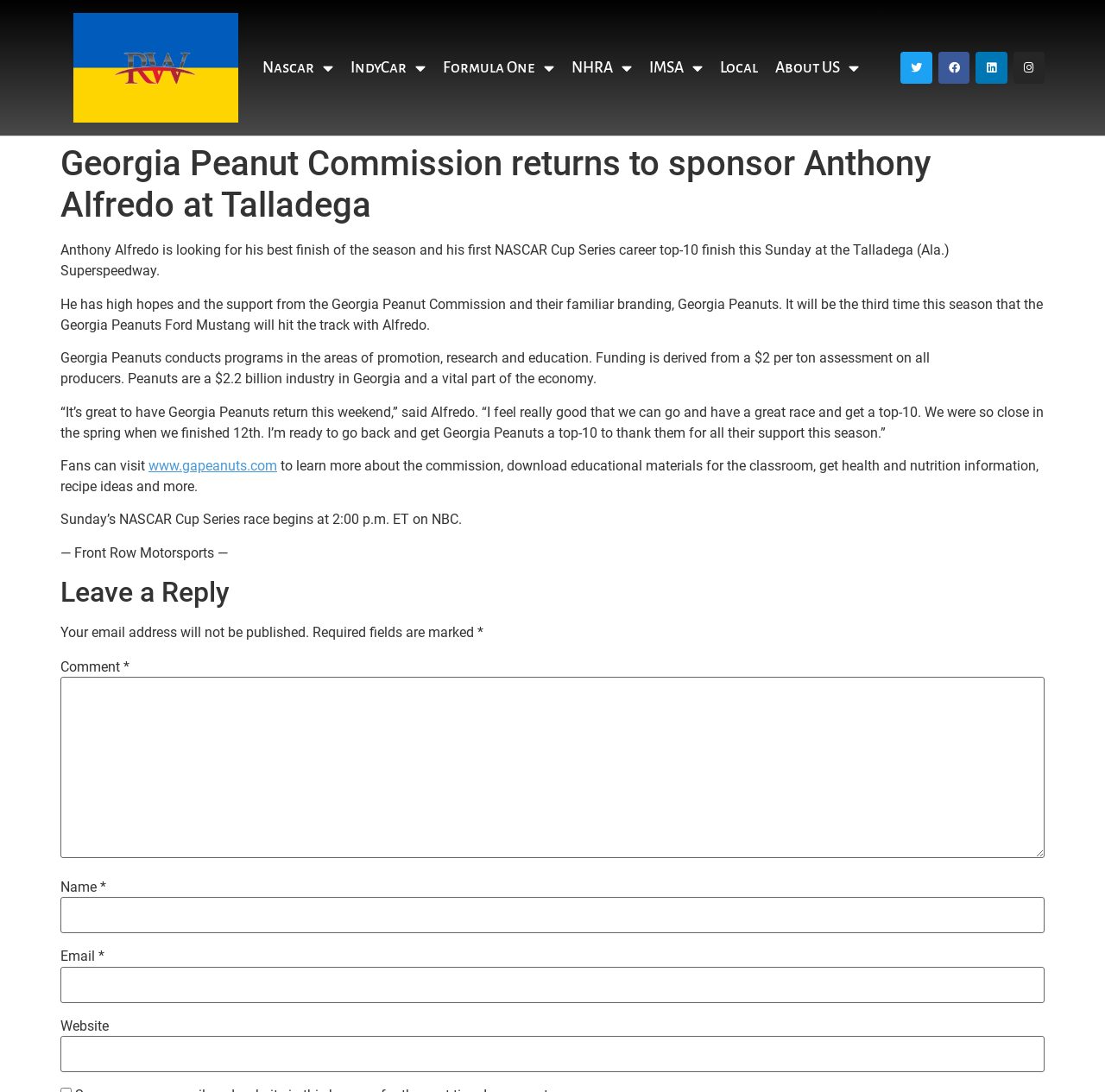Illustrate the webpage's structure and main components comprehensively.

The webpage is about Anthony Alfredo, a NASCAR driver, and his upcoming race at Talladega Superspeedway. At the top of the page, there are several links to different racing series, including NASCAR, IndyCar, and Formula One, as well as a link to the "About US" section. Below these links, there are social media links to Twitter, Facebook, LinkedIn, and Instagram.

The main content of the page is divided into several sections. The first section is a header with the title "Georgia Peanut Commission returns to sponsor Anthony Alfredo at Talladega". Below the header, there is a paragraph of text that describes Anthony Alfredo's goals for the upcoming race and his appreciation for the support of the Georgia Peanut Commission.

The next section provides more information about the Georgia Peanut Commission, including its programs and the importance of peanuts to the economy of Georgia. This is followed by a quote from Anthony Alfredo, where he expresses his gratitude to the commission and his confidence in achieving a top-10 finish.

The following section provides a link to the Georgia Peanut Commission's website, where visitors can learn more about the commission and access educational materials, health and nutrition information, and recipe ideas. The page also mentions the start time of the NASCAR Cup Series race on NBC.

At the bottom of the page, there is a section for leaving a reply, with fields for entering a comment, name, email, and website. The required fields are marked with an asterisk.